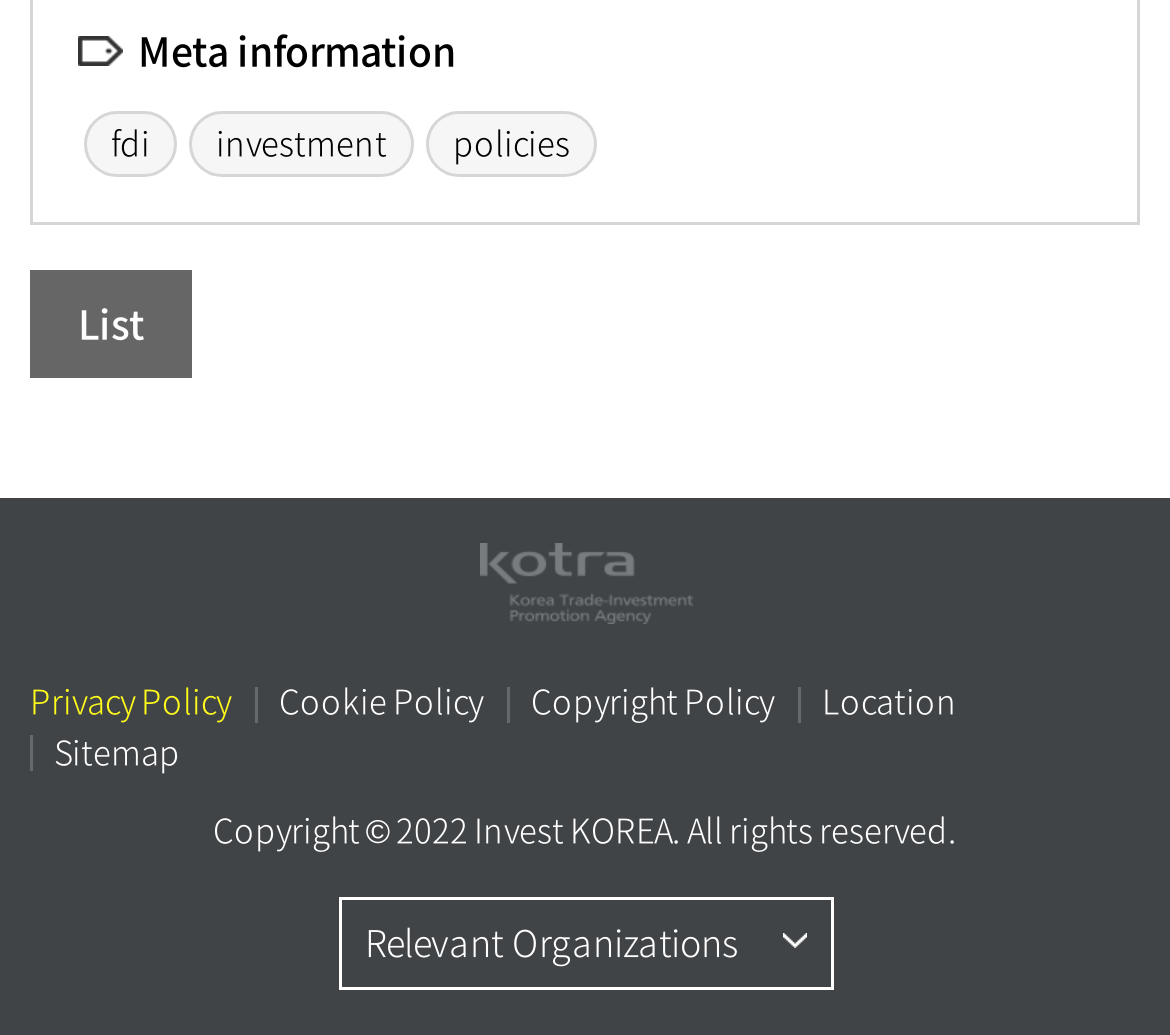What is the organization's name?
Give a comprehensive and detailed explanation for the question.

The organization's name can be found at the bottom of the webpage, in the copyright information section, which states 'Copyright © 2022 Invest KOREA. All rights reserved.'